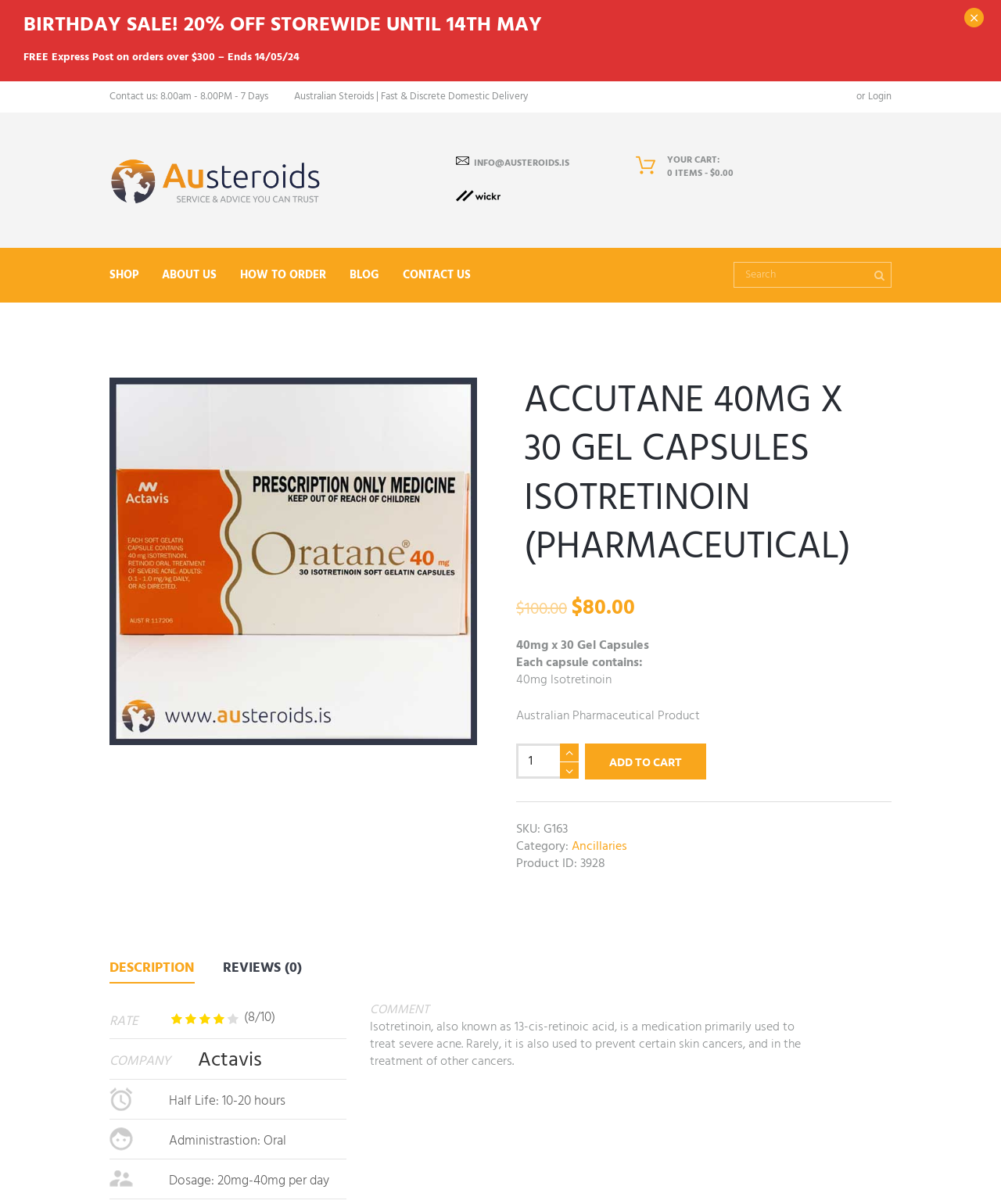Determine the bounding box coordinates of the region that needs to be clicked to achieve the task: "Contact us".

[0.391, 0.212, 0.482, 0.245]